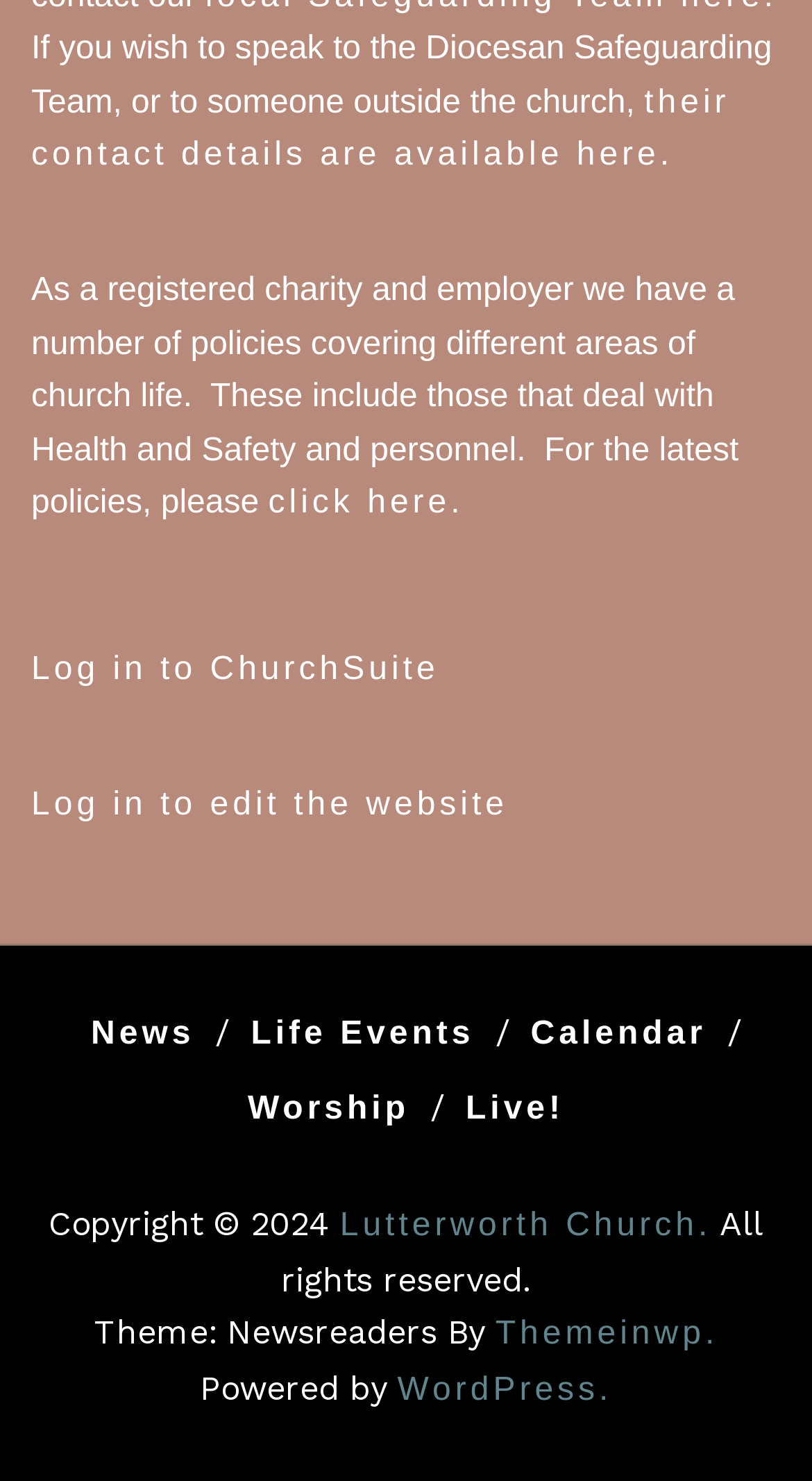Please provide the bounding box coordinates for the element that needs to be clicked to perform the instruction: "check website theme". The coordinates must consist of four float numbers between 0 and 1, formatted as [left, top, right, bottom].

[0.61, 0.884, 0.885, 0.92]